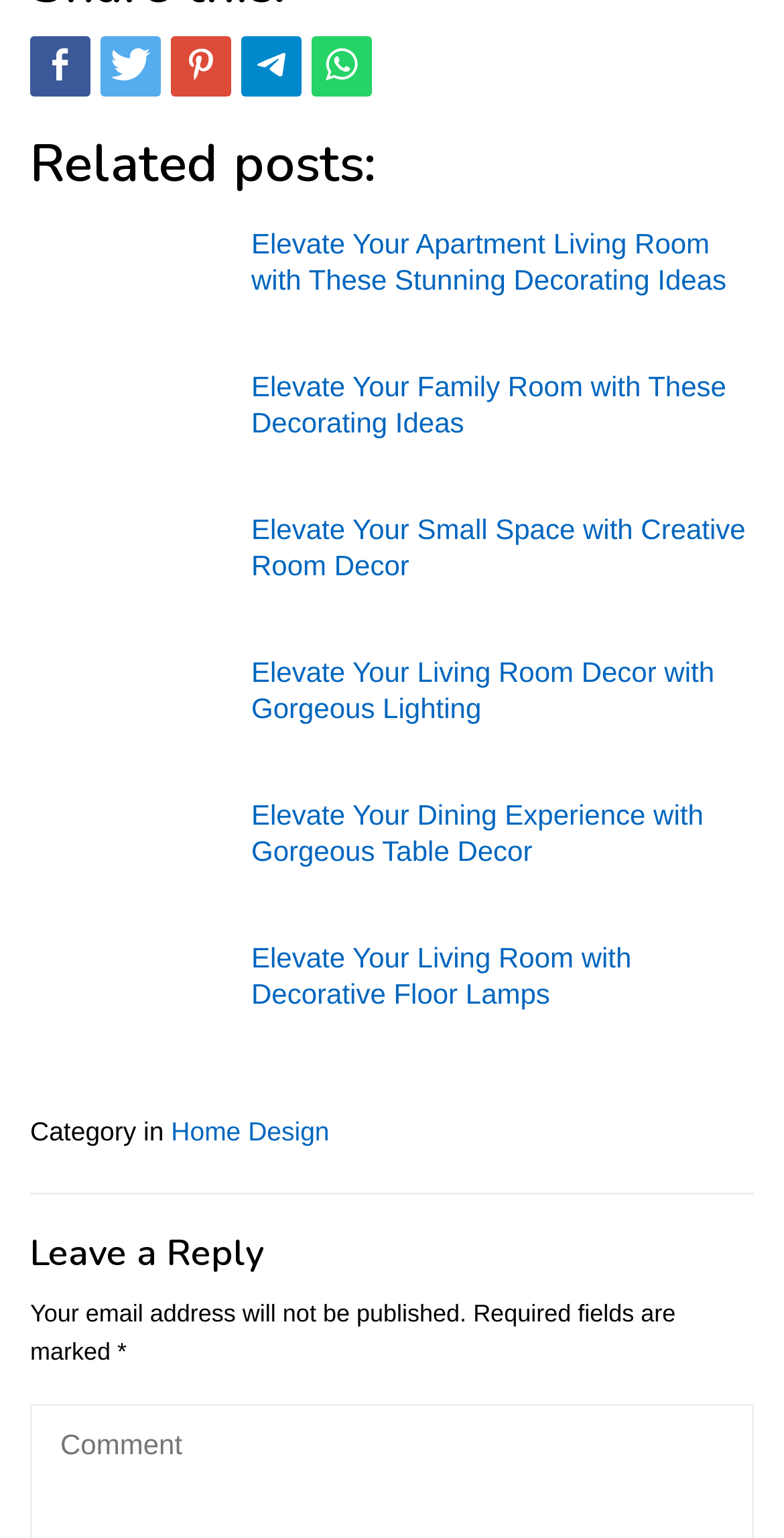Answer the question below using just one word or a short phrase: 
What is the purpose of the section with the heading 'Leave a Reply'?

To leave a comment